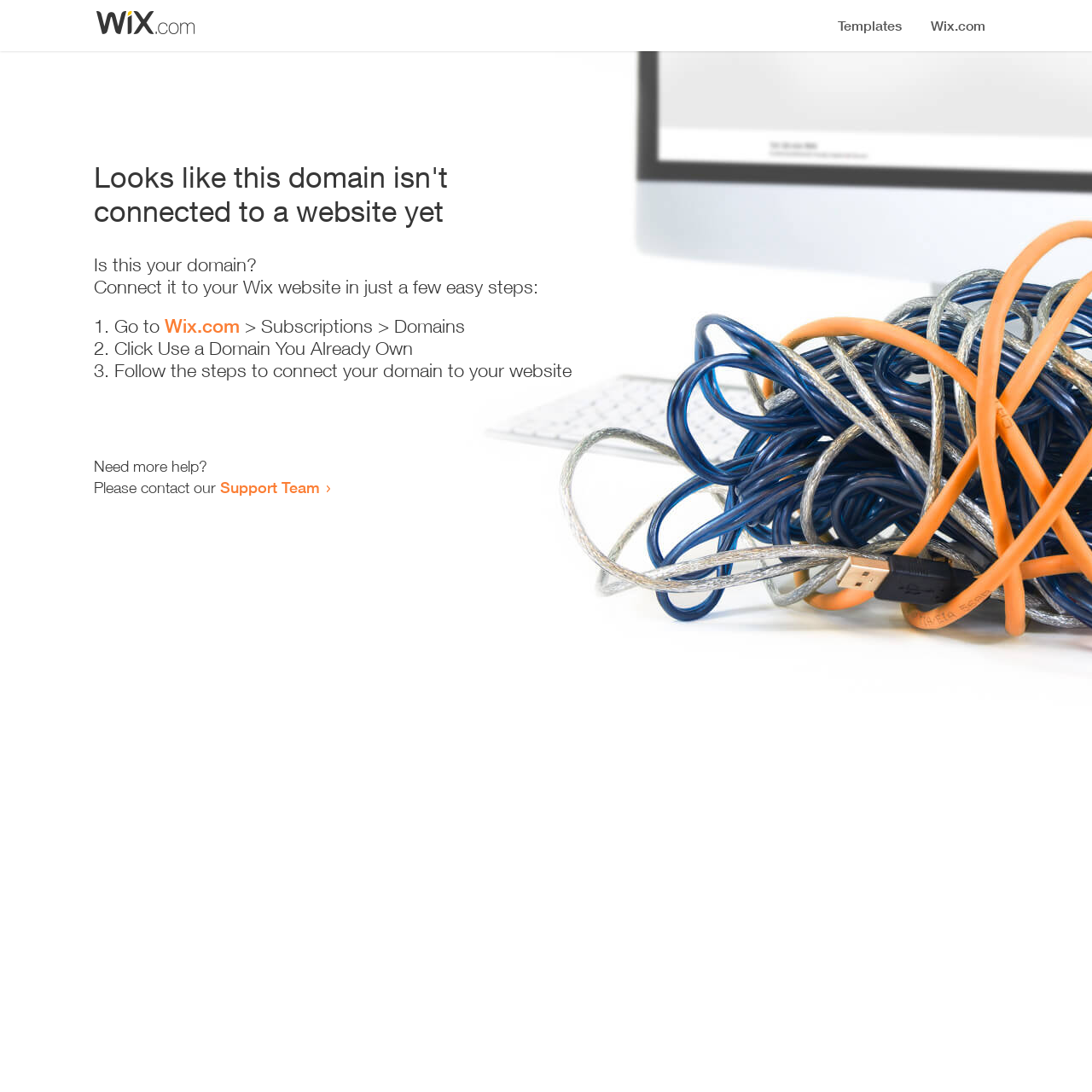How many steps are required to connect the domain to a website?
Give a thorough and detailed response to the question.

The webpage provides a list of steps to connect the domain to a website, which includes 3 list markers, indicating that 3 steps are required.